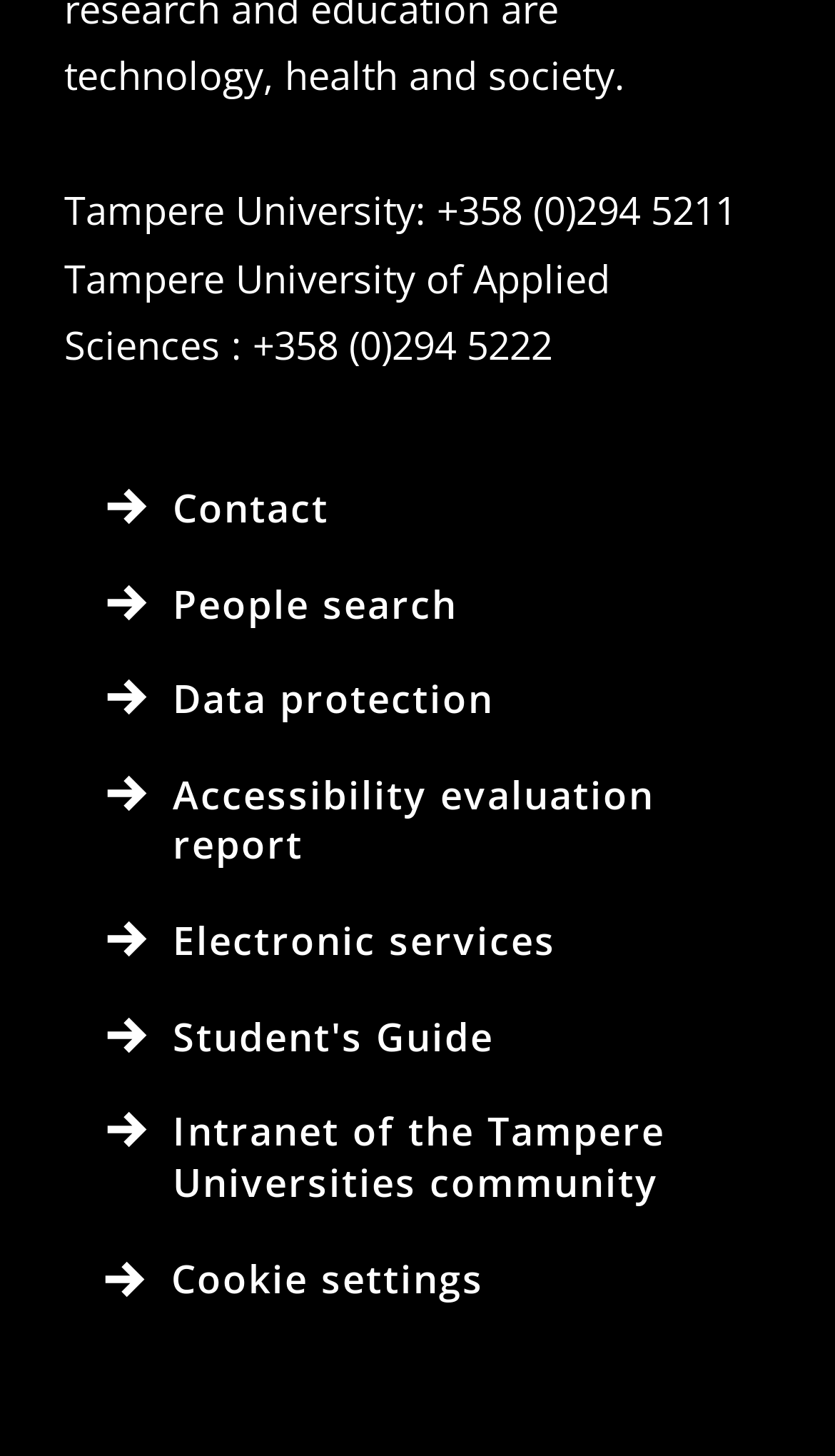Find the bounding box coordinates for the HTML element specified by: "« Older Entries".

None